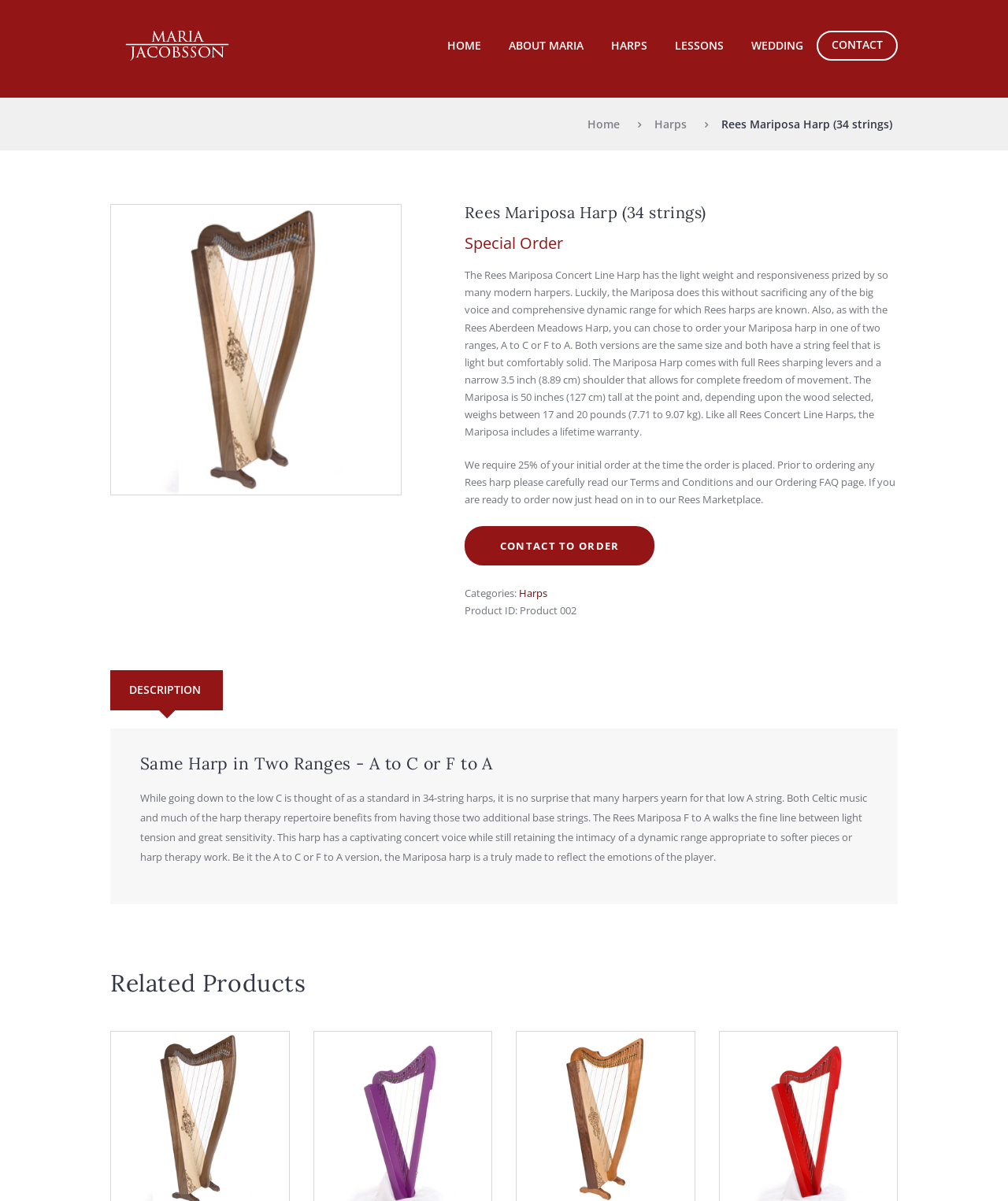Please determine the bounding box coordinates of the element to click on in order to accomplish the following task: "Click on the HOME link". Ensure the coordinates are four float numbers ranging from 0 to 1, i.e., [left, top, right, bottom].

[0.43, 0.026, 0.491, 0.049]